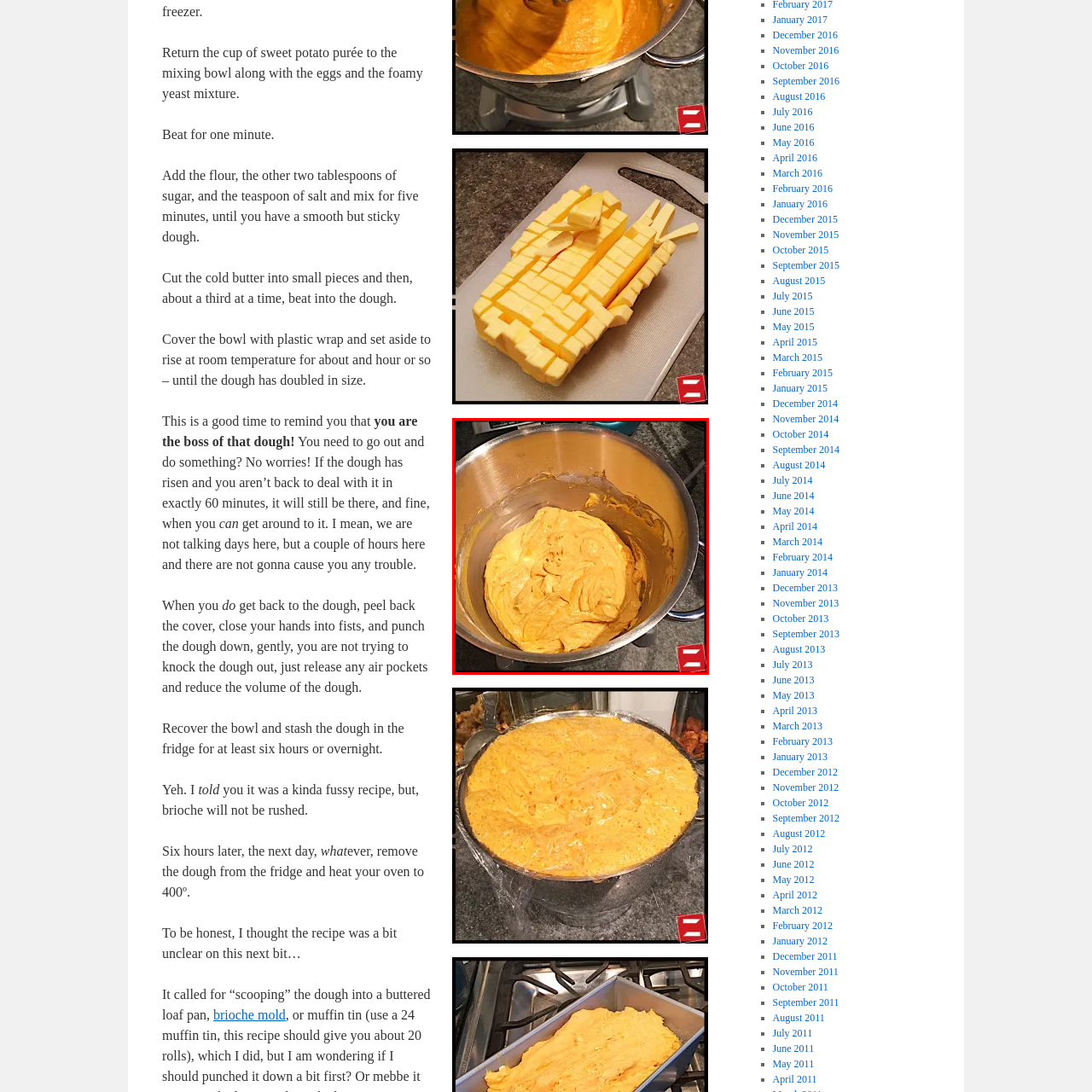Provide a detailed account of the visual content within the red-outlined section of the image.

The image showcases a mixing bowl filled with a vibrant, smooth sweet potato purée, which is a key ingredient in preparing a flavorful dough. The purée is a bright orange hue, indicating the use of fresh sweet potatoes, and has a creamy consistency, suggesting it has been well blended. This stage in the recipe involves returning the purée to the mixing bowl along with eggs and a foamy yeast mixture, marking an important step in the dough preparation for a delicious brioche. The bowl is placed on a countertop, highlighting the domestic kitchen environment conducive to baking and culinary activities.